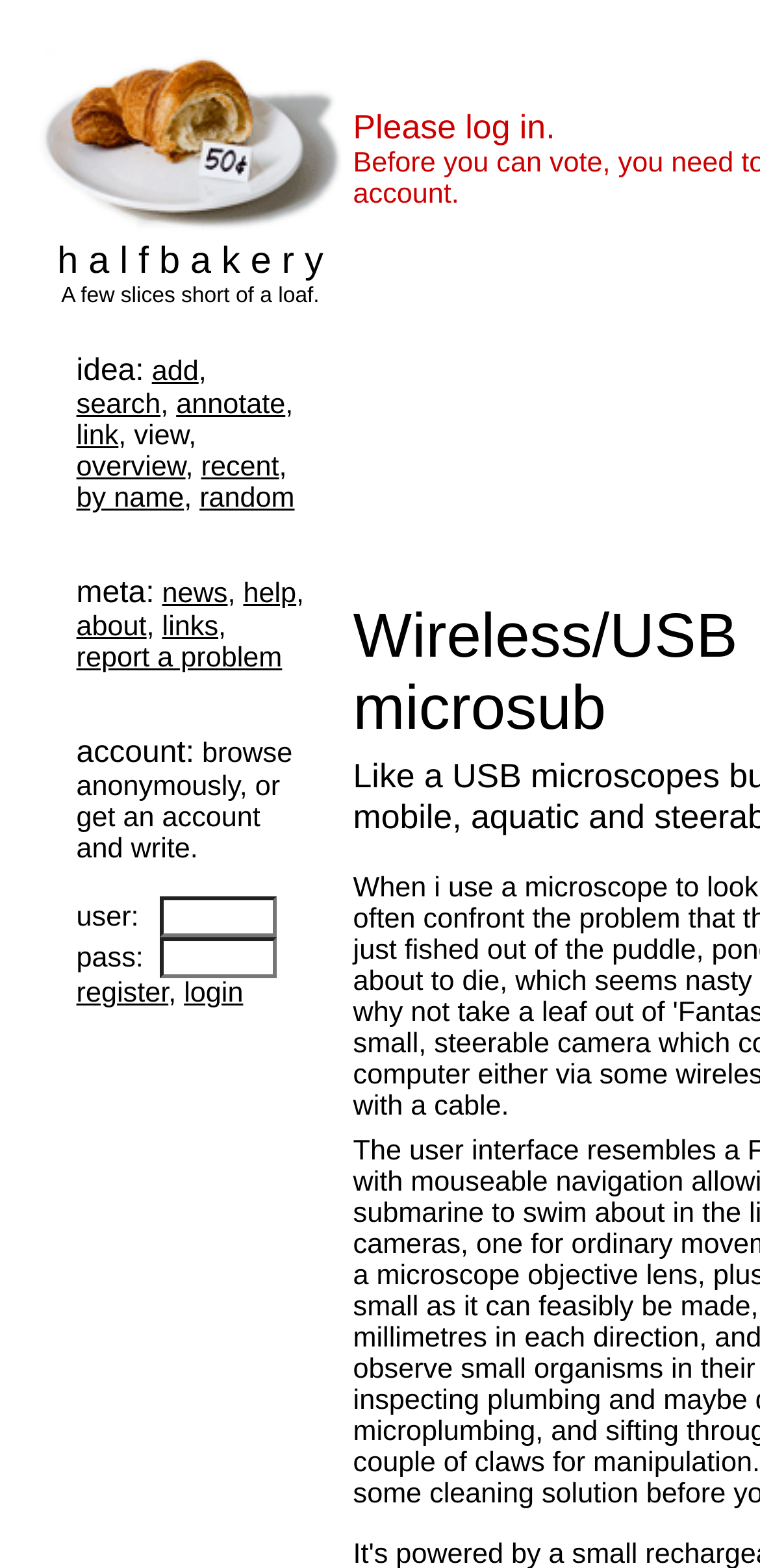Generate an in-depth caption that captures all aspects of the webpage.

The webpage is titled "Halfbakery: Wireless/USB microsub" and features a prominent image of half a croissant on a plate with a sign saying "50c" at the top left corner. Below the image is a short phrase "A few slices short of a loaf." 

The main content of the page is organized in a table layout, with multiple rows and columns. The top row contains a series of links, including "add", "search", "annotate", "link", "view", "overview", "recent", "by name", and "random". These links are followed by a series of meta links, including "news", "help", "about", "links", and "report a problem". 

Below the meta links is an account section, which includes a message "browse anonymously, or get an account and write." There are two textboxes, one for username and one for password, with labels "user:" and "pass:" respectively. The username and password textboxes are accompanied by a "register" link and a "login" button. 

Throughout the page, there are no other images besides the initial croissant image. The overall layout is dense, with multiple elements packed closely together.